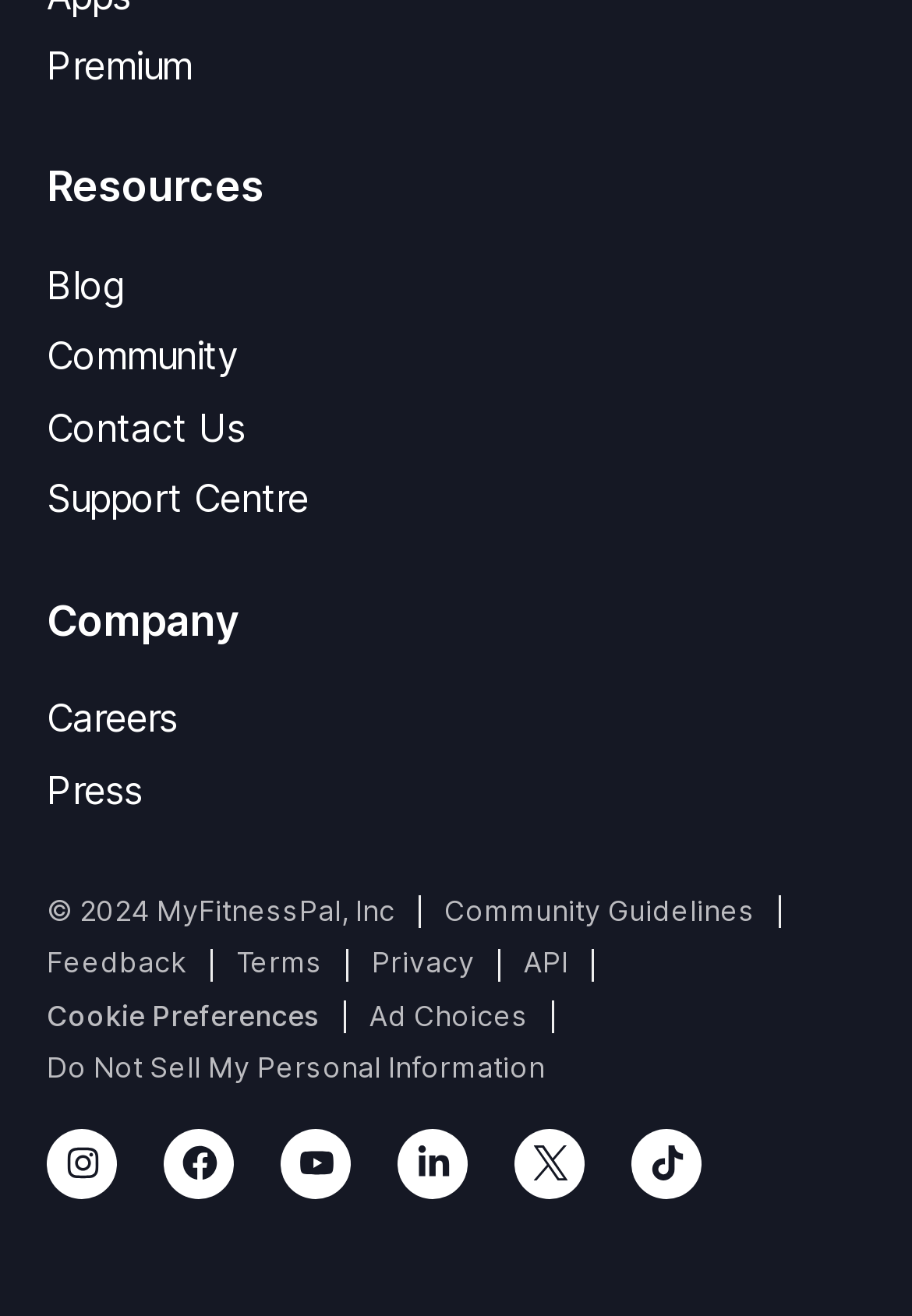Using the given element description, provide the bounding box coordinates (top-left x, top-left y, bottom-right x, bottom-right y) for the corresponding UI element in the screenshot: Tiktok

[0.692, 0.857, 0.769, 0.91]